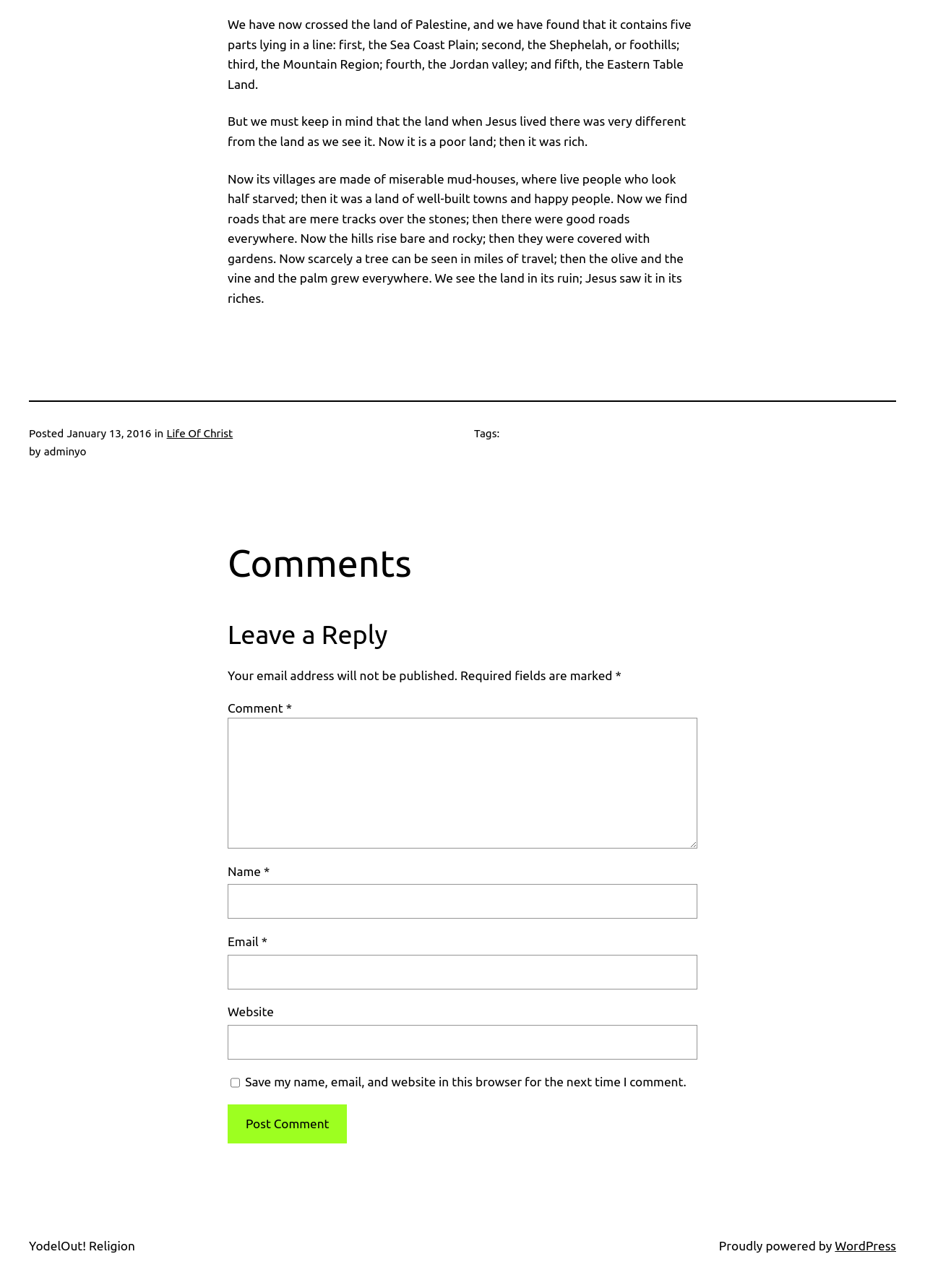Please specify the coordinates of the bounding box for the element that should be clicked to carry out this instruction: "Write a comment in the 'Comment' field". The coordinates must be four float numbers between 0 and 1, formatted as [left, top, right, bottom].

[0.246, 0.557, 0.754, 0.659]